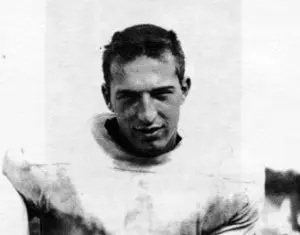Explain all the elements you observe in the image.

The image features a vintage photograph of Lou Romanelli, a prominent athlete from Watertown, recognized for his contributions to both football and track & field. He is depicted wearing a football uniform, exuding a confident demeanor. The photograph captures his youthful spirit, reflecting the dedication and teamwork that characterized his sports career. Romanelli's legacy includes serving as a two-way tackle and being instrumental in leading his football team to numerous victories. Beyond football, he excelled in track, particularly in the discus throw, achieving significant accolades. His journey highlights not just athletic prowess but also the values of sportsmanship and community, stemming from his West End roots in Watertown.